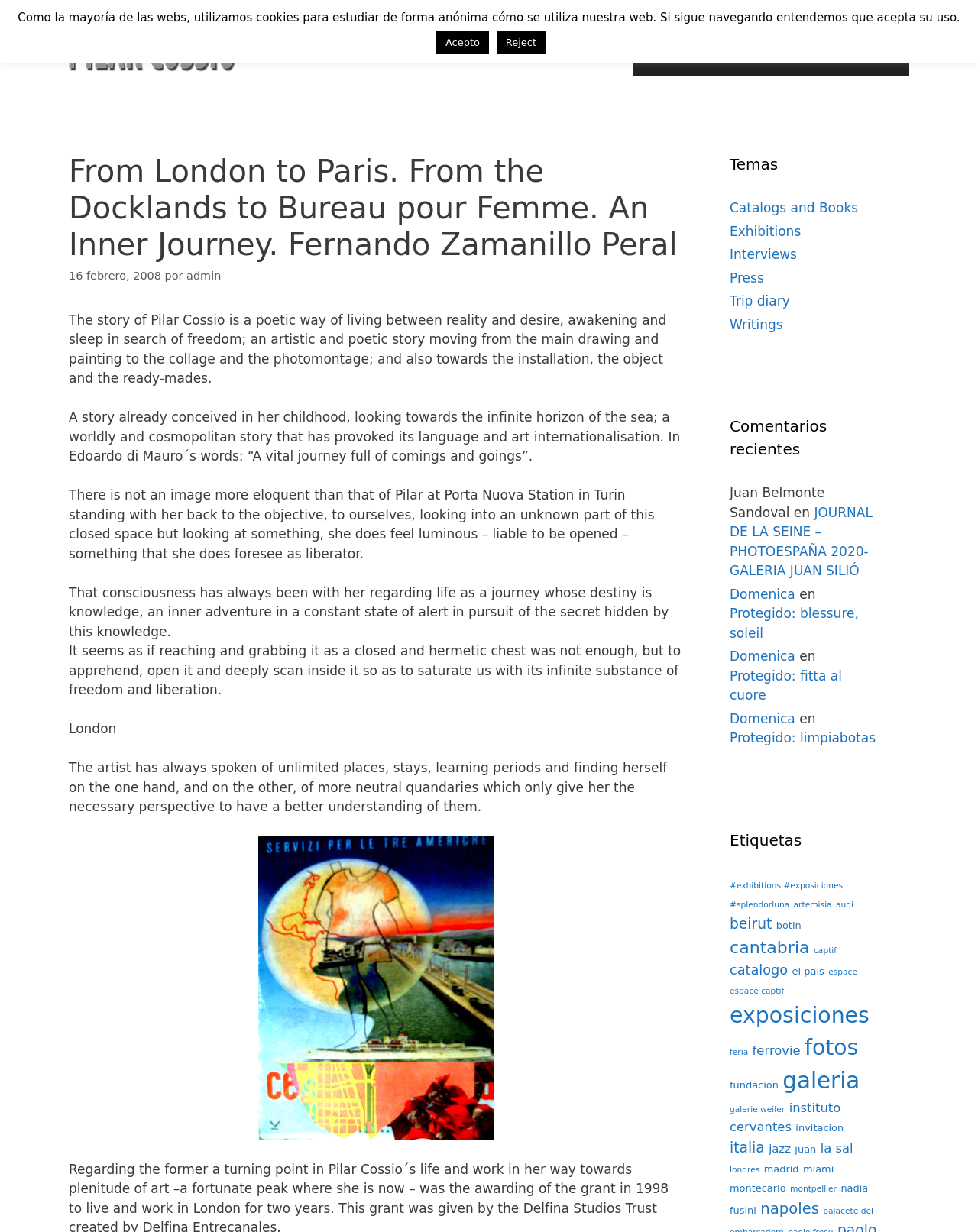Find the bounding box coordinates for the HTML element described in this sentence: "Protegido: blessure, soleil". Provide the coordinates as four float numbers between 0 and 1, in the format [left, top, right, bottom].

[0.746, 0.492, 0.878, 0.52]